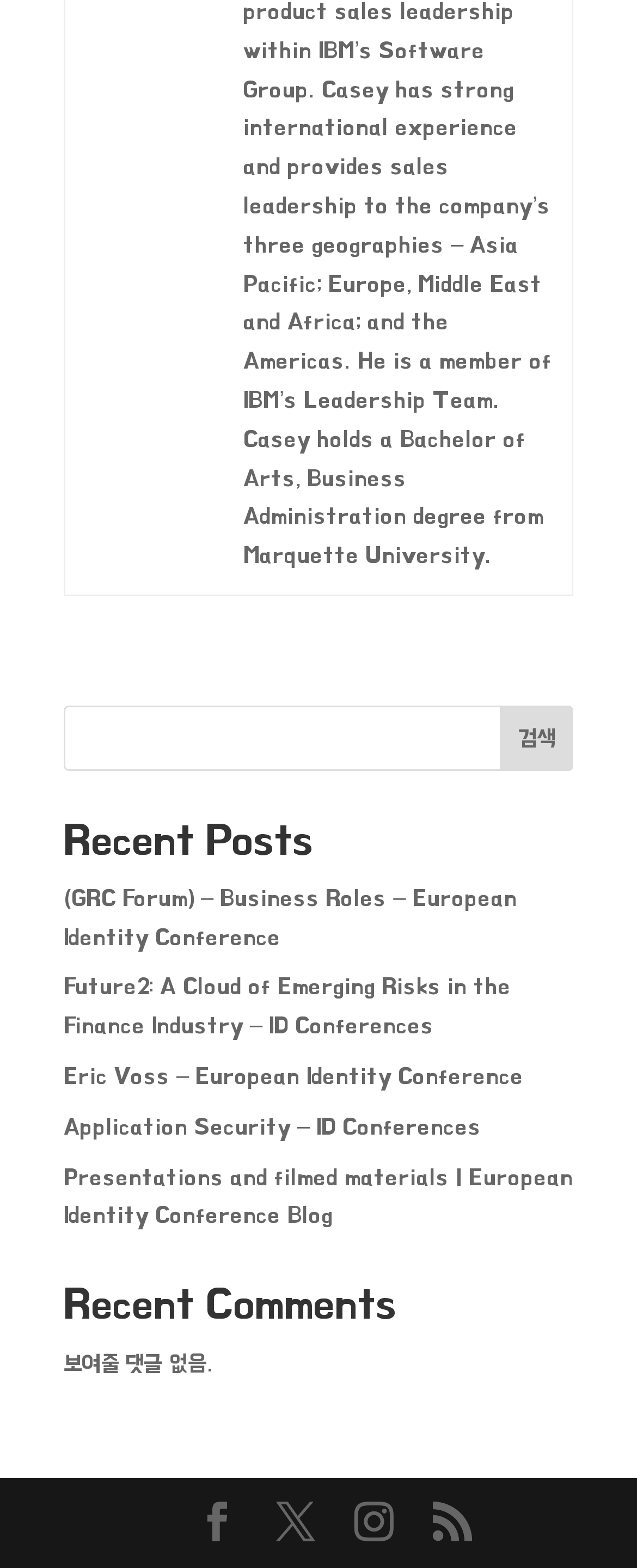Please identify the bounding box coordinates of the element I should click to complete this instruction: 'go to the European Identity Conference Blog'. The coordinates should be given as four float numbers between 0 and 1, like this: [left, top, right, bottom].

[0.1, 0.742, 0.9, 0.783]